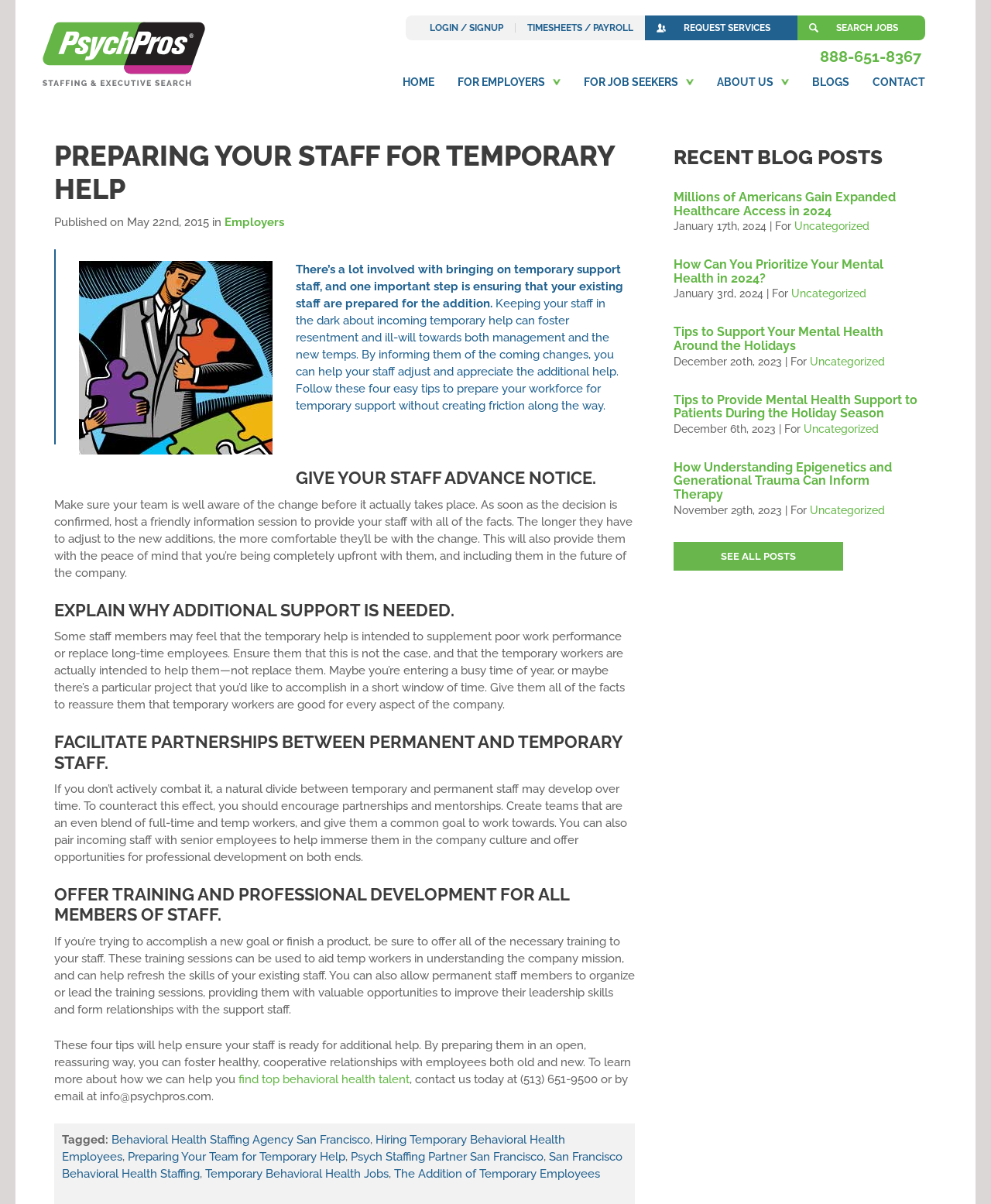For the element described, predict the bounding box coordinates as (top-left x, top-left y, bottom-right x, bottom-right y). All values should be between 0 and 1. Element description: Request Services

[0.651, 0.013, 0.805, 0.033]